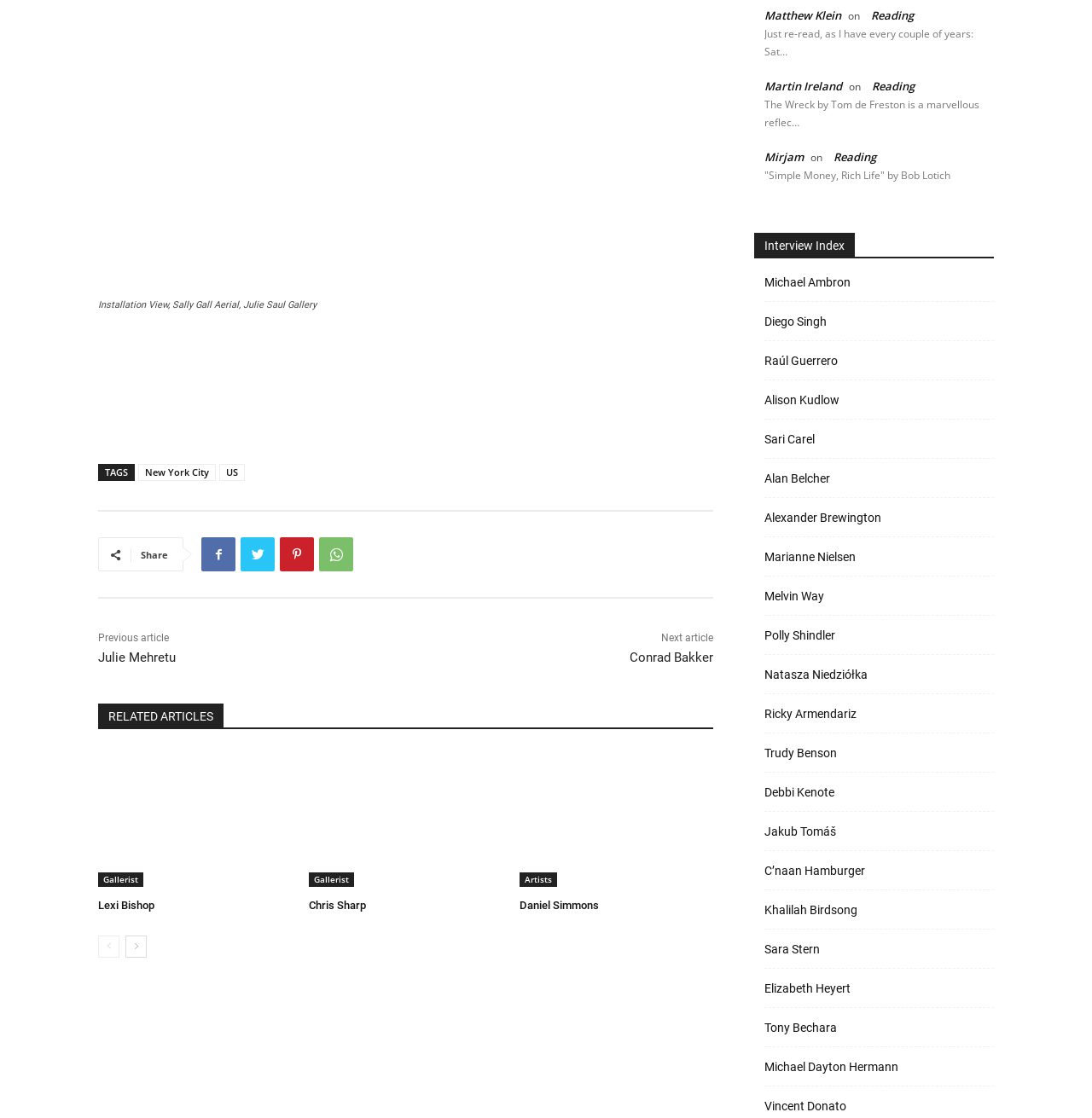How many interviewees are listed in the 'Interview Index' section?
Look at the image and construct a detailed response to the question.

The 'Interview Index' section is identified by the heading element with the text 'Interview Index'. Below this element, there are 20 links to interviewees, listed in alphabetical order.